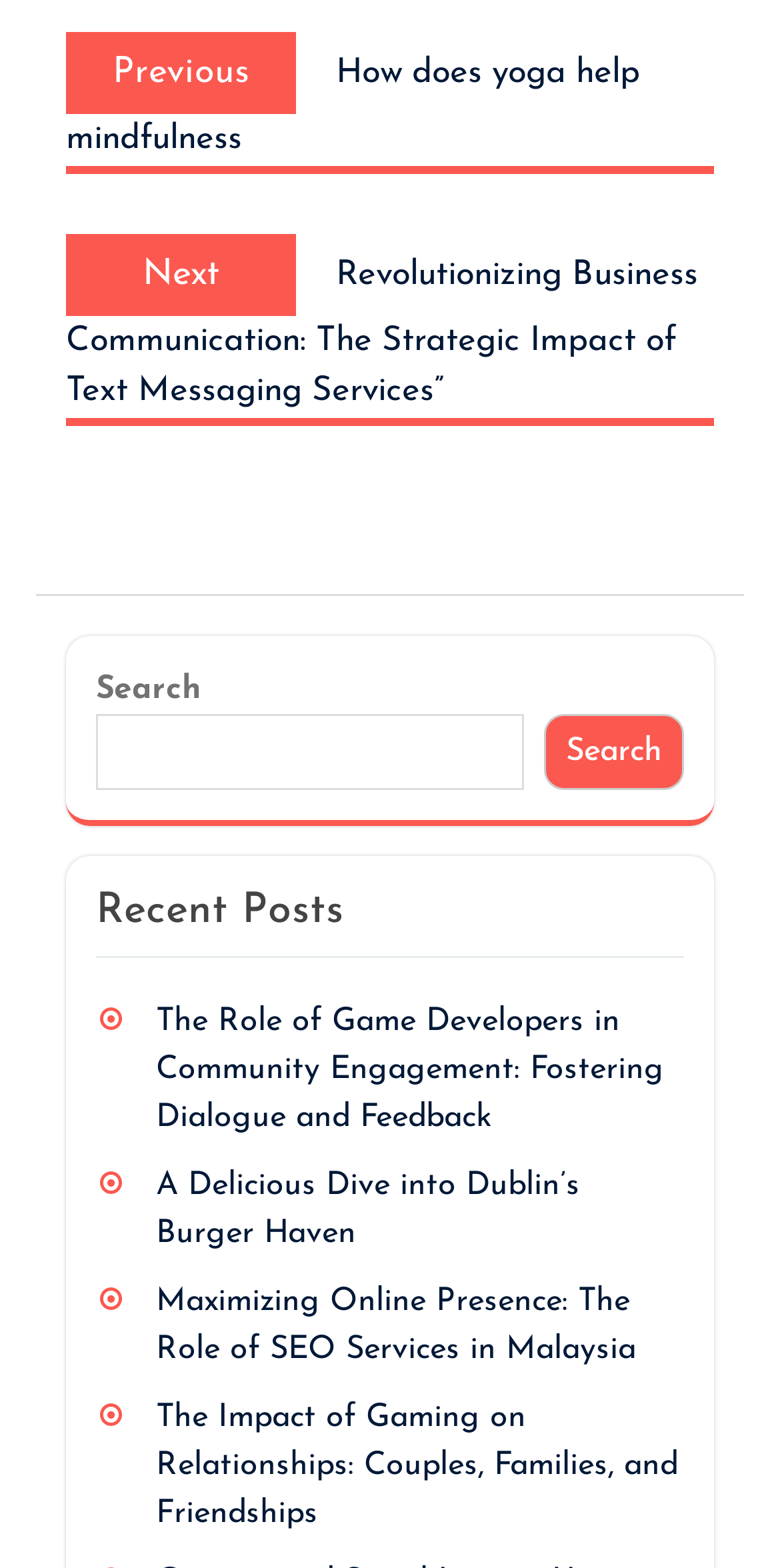Carefully examine the image and provide an in-depth answer to the question: What is the purpose of the search box?

I analyzed the search box and its surrounding elements, including the 'Search' button and the 'Search' static text. Based on this, I inferred that the purpose of the search box is to allow users to search the website for specific content.